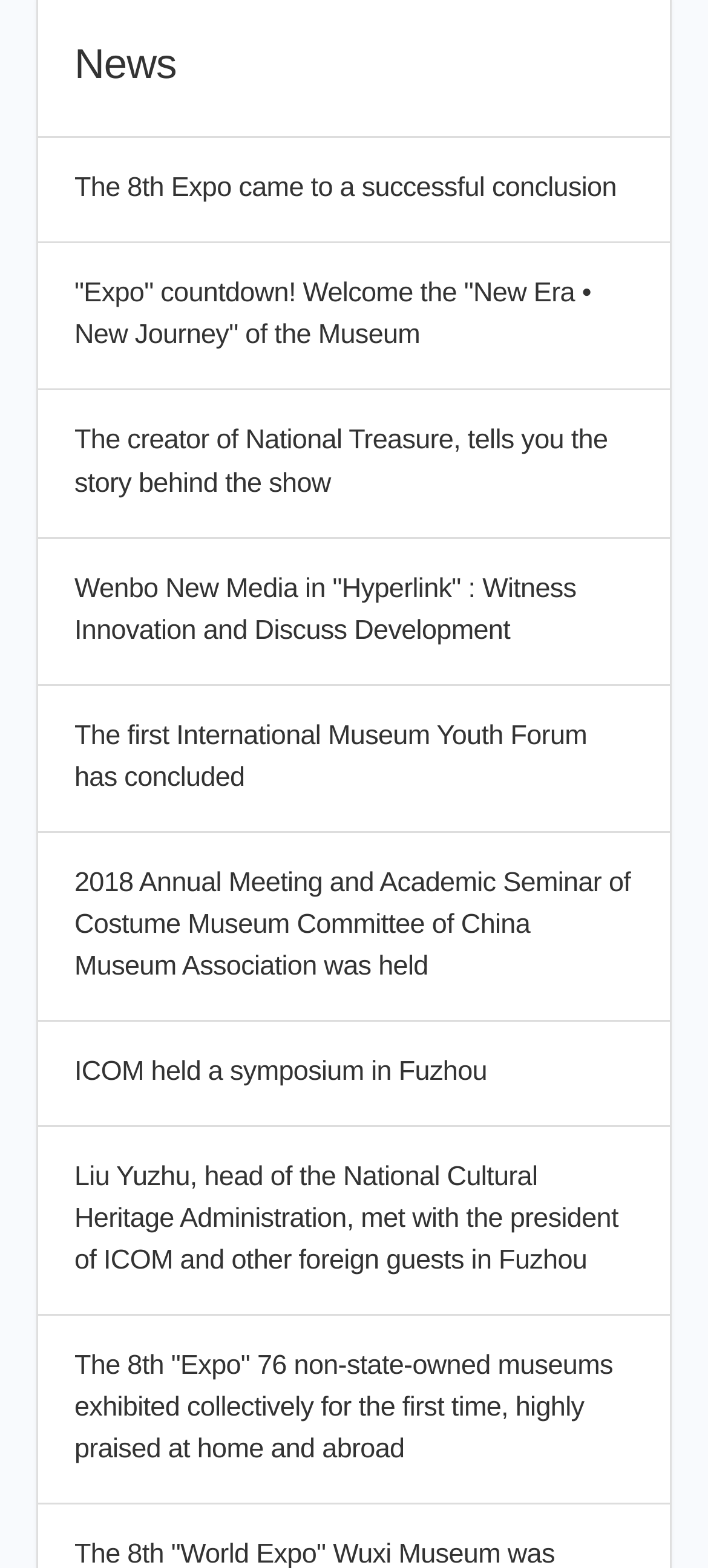Identify the bounding box coordinates for the element you need to click to achieve the following task: "Search". The coordinates must be four float values ranging from 0 to 1, formatted as [left, top, right, bottom].

None